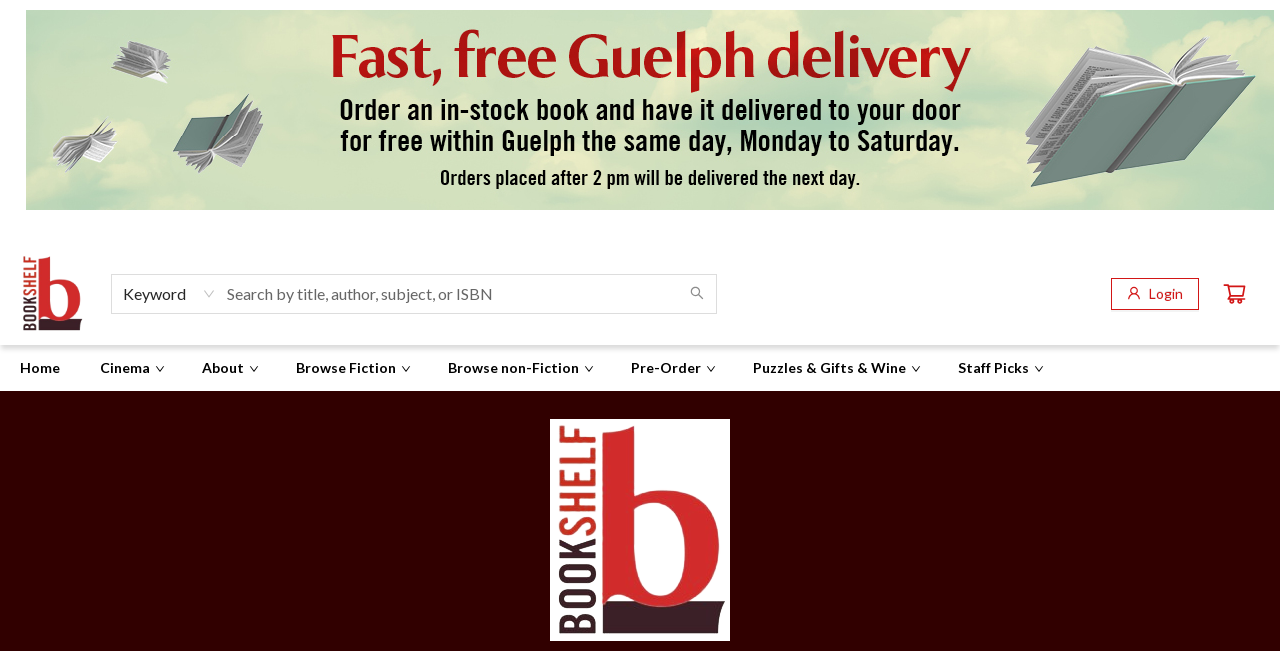Please provide a comprehensive answer to the question based on the screenshot: What is the purpose of the combobox?

The combobox with bounding box coordinates [0.096, 0.422, 0.157, 0.468] has a label 'Select Search Type', indicating that it is used to select the type of search to be performed.